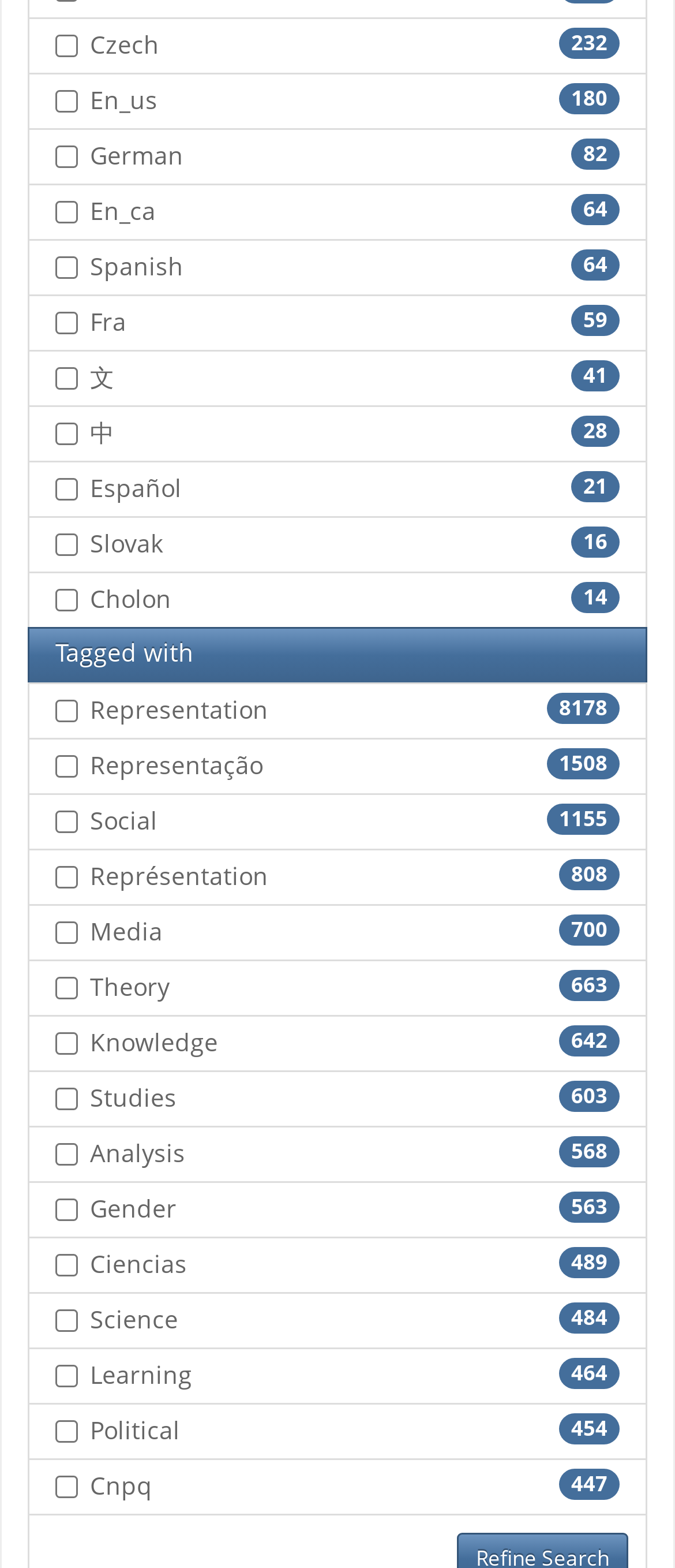How many categories are listed?
Deliver a detailed and extensive answer to the question.

I counted the number of checkboxes with category names, and there are 19 categories listed.